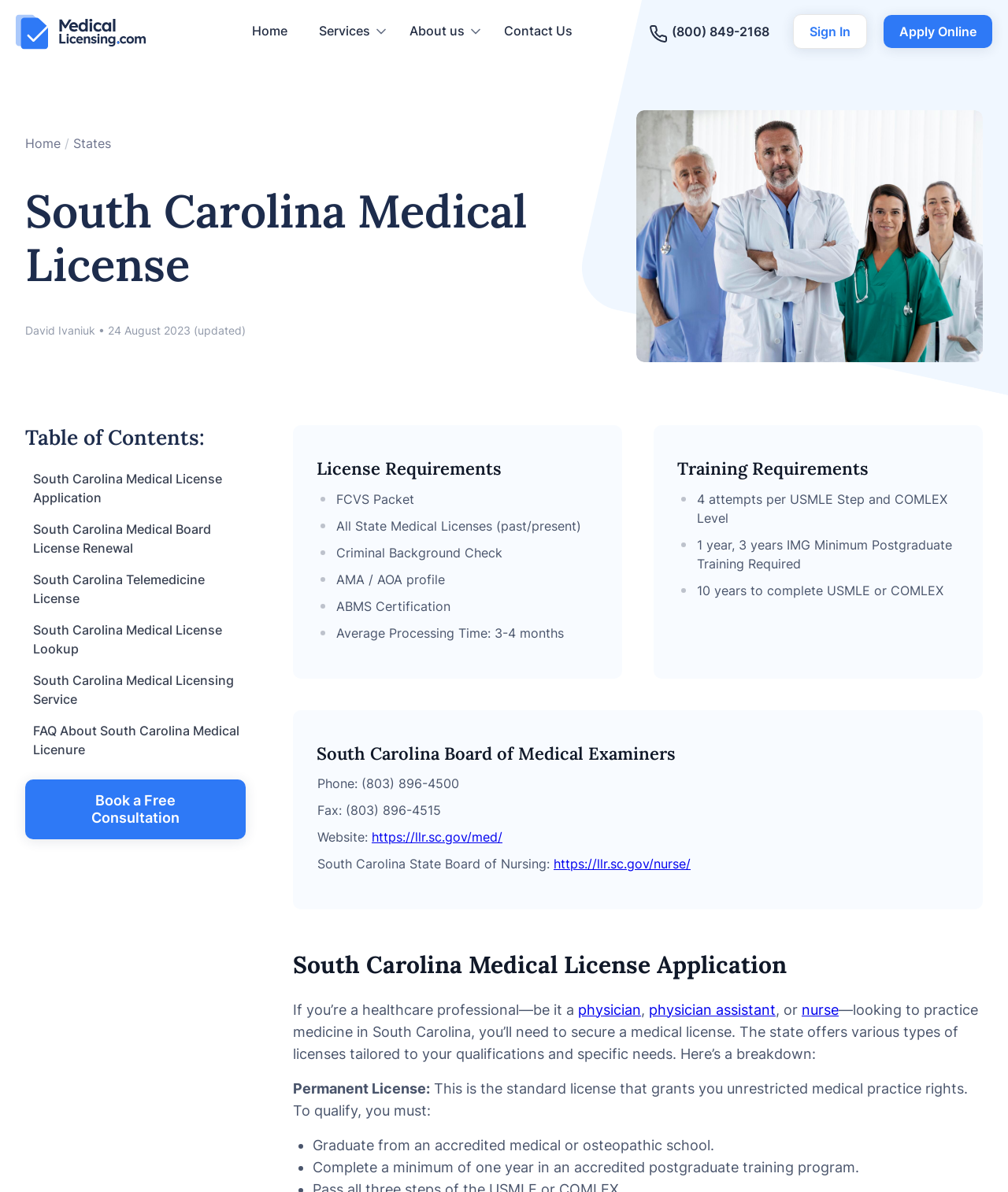Please identify the bounding box coordinates of the element's region that I should click in order to complete the following instruction: "Click the 'Book a Free Consultation' button". The bounding box coordinates consist of four float numbers between 0 and 1, i.e., [left, top, right, bottom].

[0.025, 0.654, 0.244, 0.704]